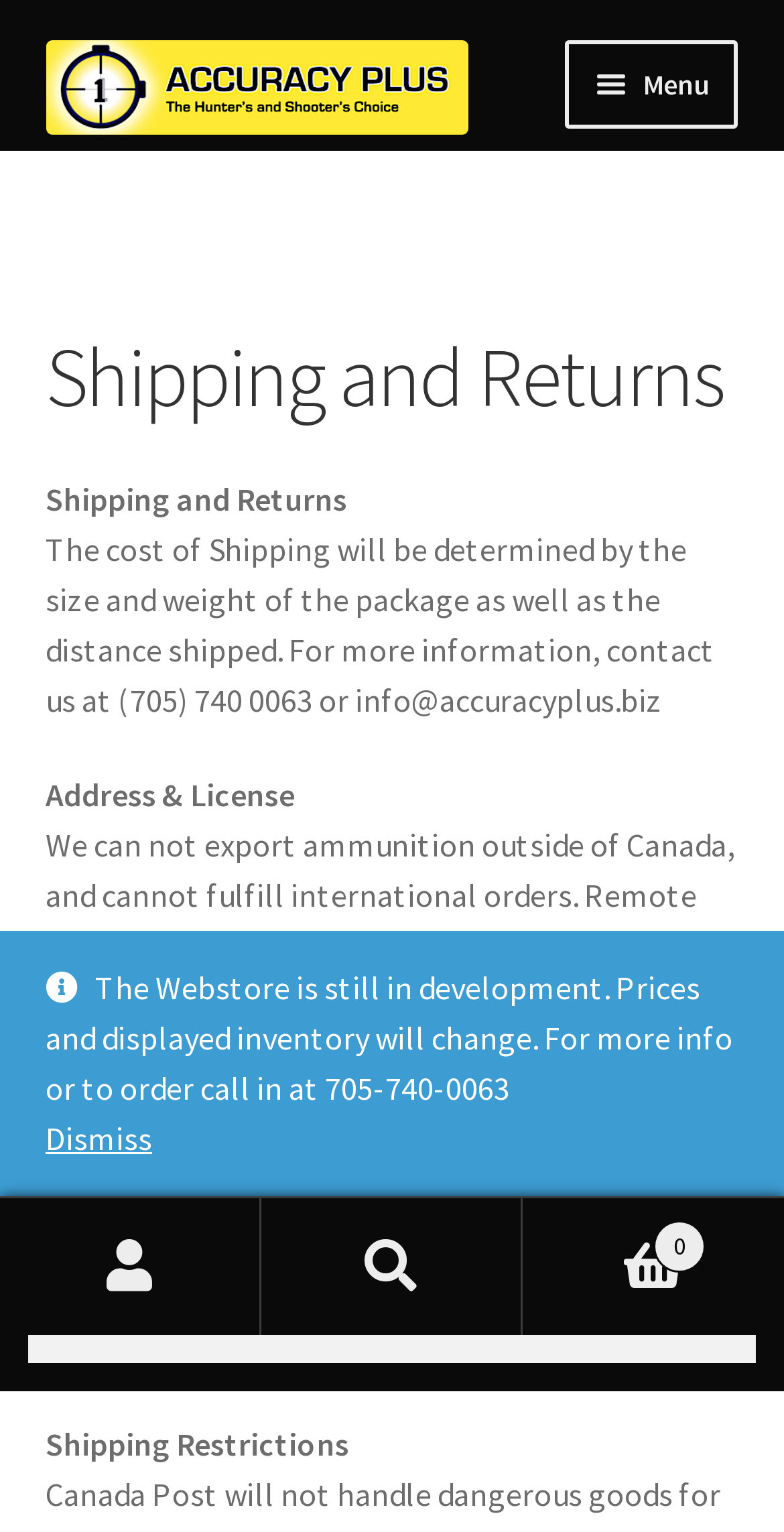Please answer the following question using a single word or phrase: 
What is the company's phone number?

705-740-0063